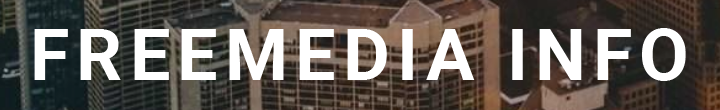Use the details in the image to answer the question thoroughly: 
What is the theme of the image?

The image's design, featuring the bold text 'FREEMEDIA INFO' against a cityscape backdrop, aligns with themes of information dissemination and media coverage, reflecting an affiliation with contemporary media outlets.